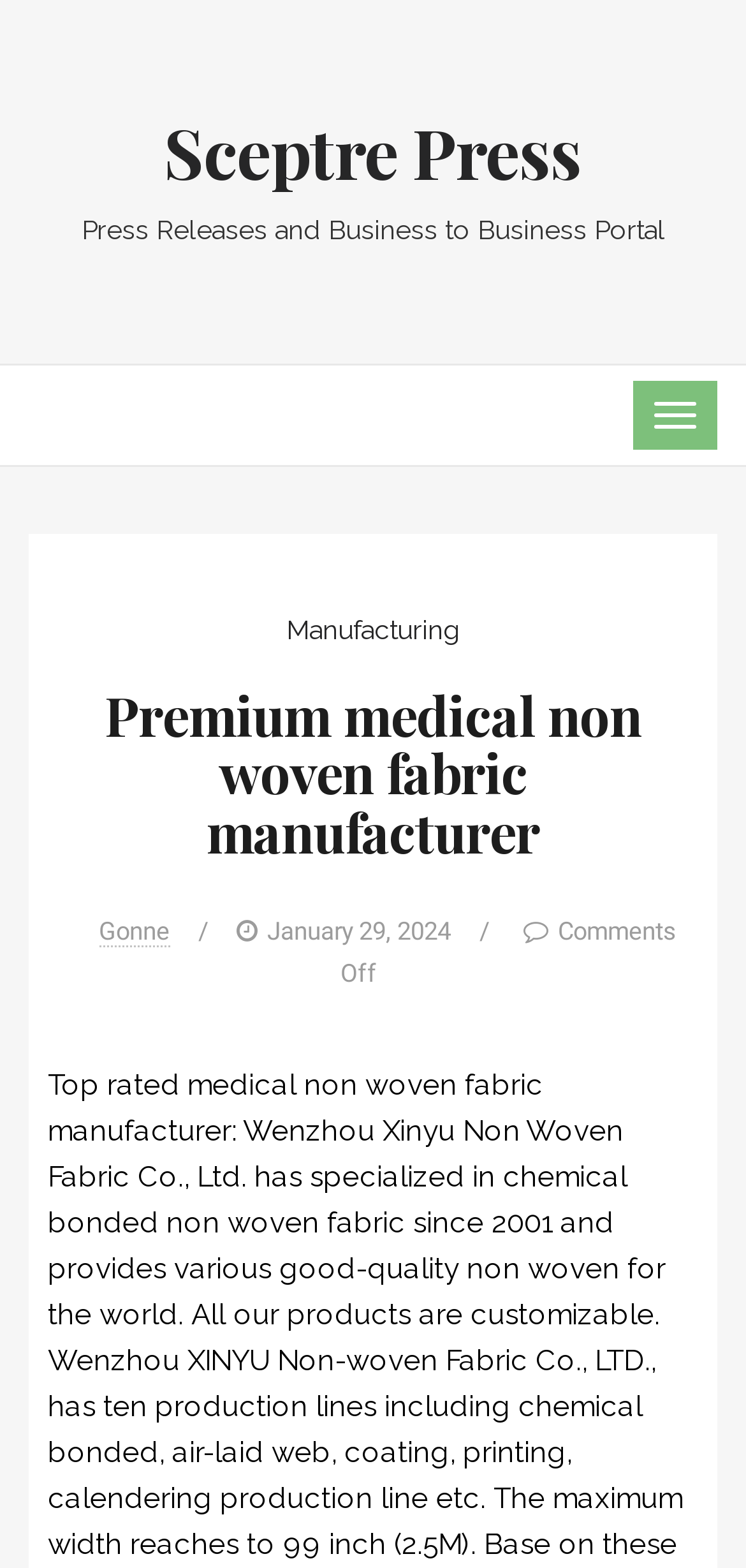Articulate a complete and detailed caption of the webpage elements.

The webpage is about a premium medical non-woven fabric manufacturer, specifically Wenzhou Xinyu Non Woven Fabric Co., Ltd. At the top of the page, there is a heading that reads "Sceptre Press" and a link with the same text. Below this, there is a static text that says "Press Releases and Business to Business Portal". 

On the top right side of the page, there is a button labeled "TOGGLE NAVIGATION". Below this button, there is a header section that contains several links and text elements. The header section is divided into two parts, with the top part containing a link to "Manufacturing" and a heading that reads "Premium medical non woven fabric manufacturer". 

The bottom part of the header section contains a link to "Gonne", followed by a static text "/" and then a date "January 29, 2024". After the date, there is another static text "/" and finally a static text that says "Comments Off".